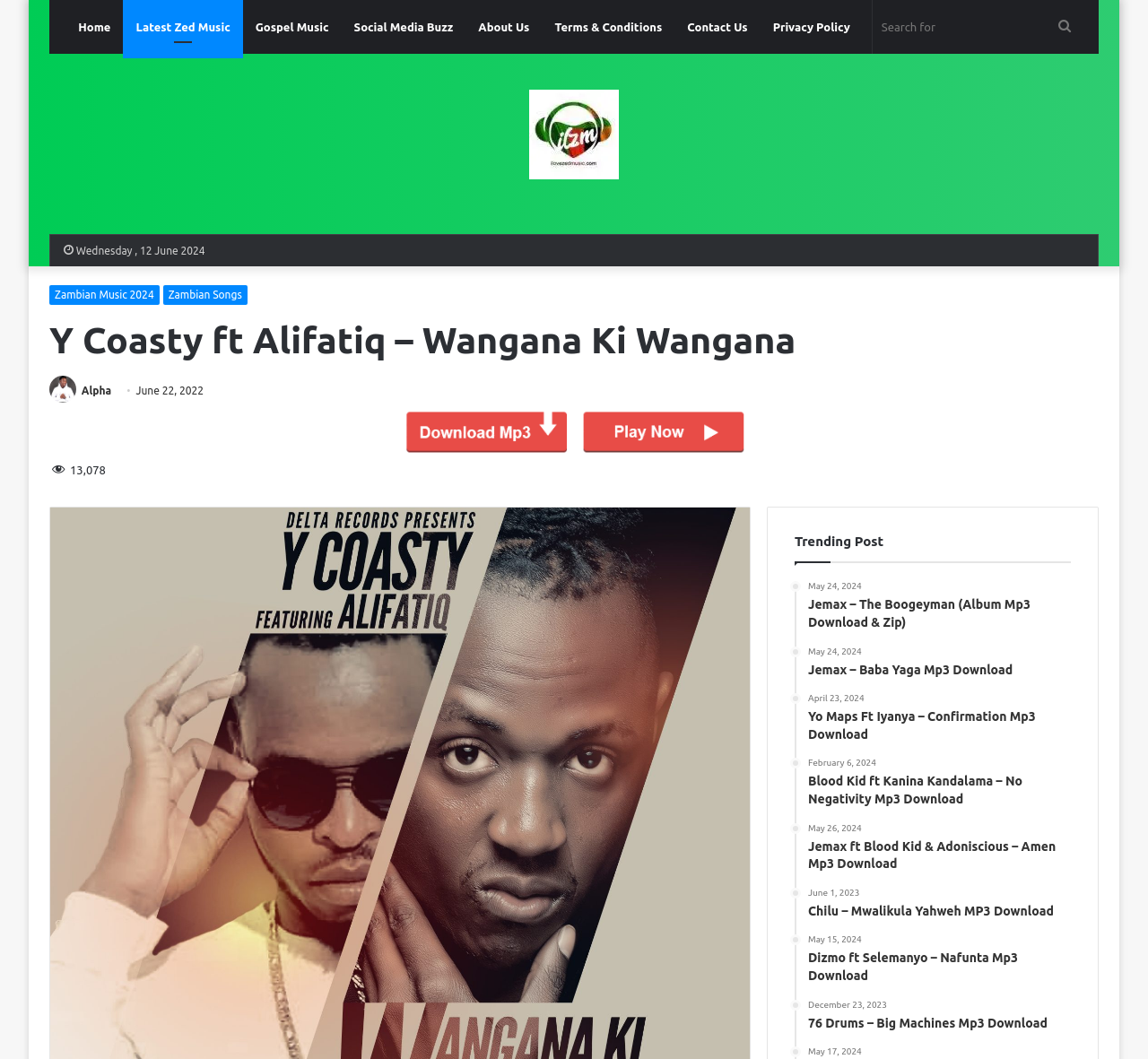Extract the primary heading text from the webpage.

Y Coasty ft Alifatiq – Wangana Ki Wangana